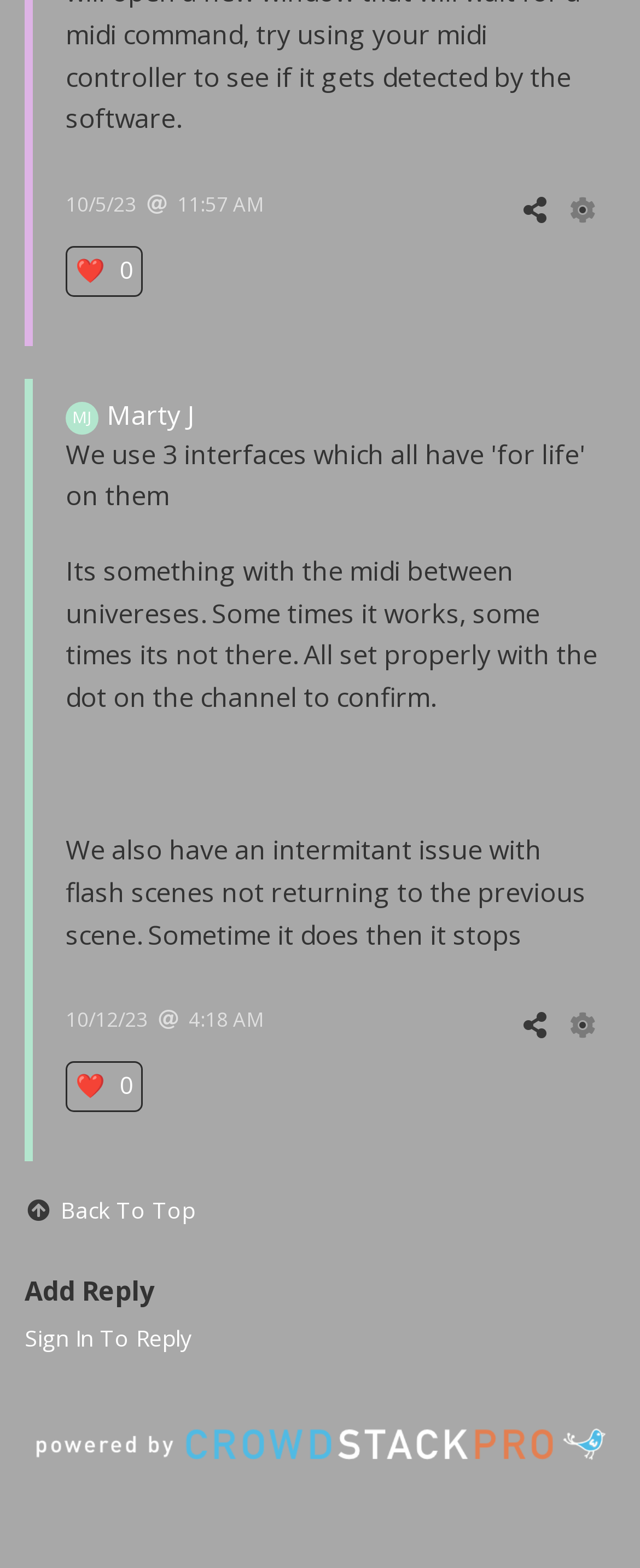Determine the bounding box coordinates of the region that needs to be clicked to achieve the task: "Go back to top".

[0.038, 0.762, 0.305, 0.782]